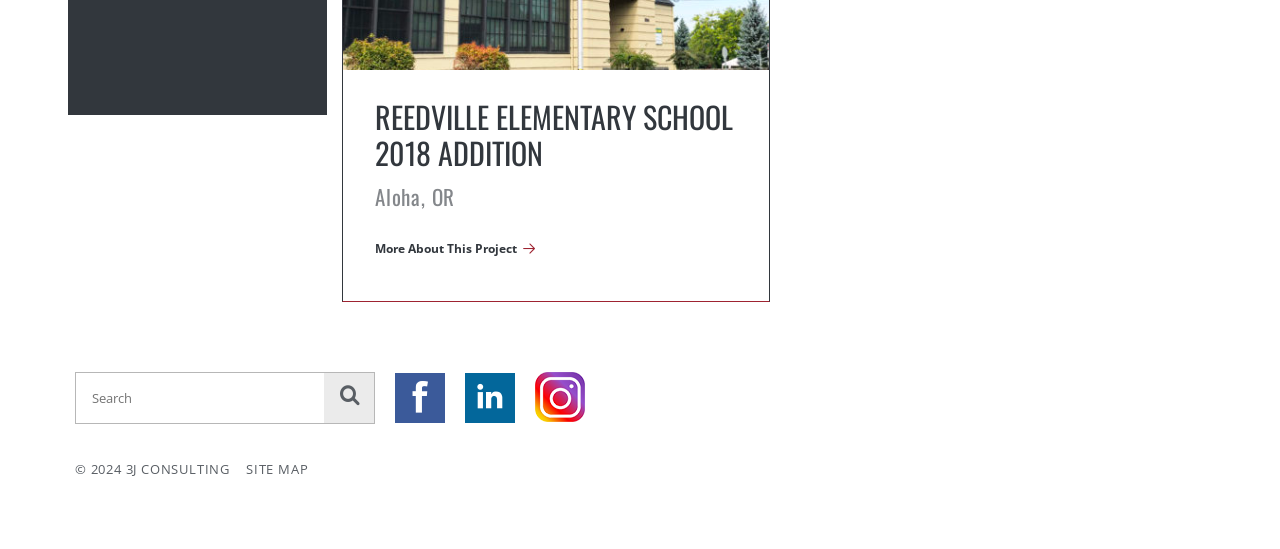Using the provided description: "name="s" placeholder="Search"", find the bounding box coordinates of the corresponding UI element. The output should be four float numbers between 0 and 1, in the format [left, top, right, bottom].

[0.059, 0.679, 0.253, 0.77]